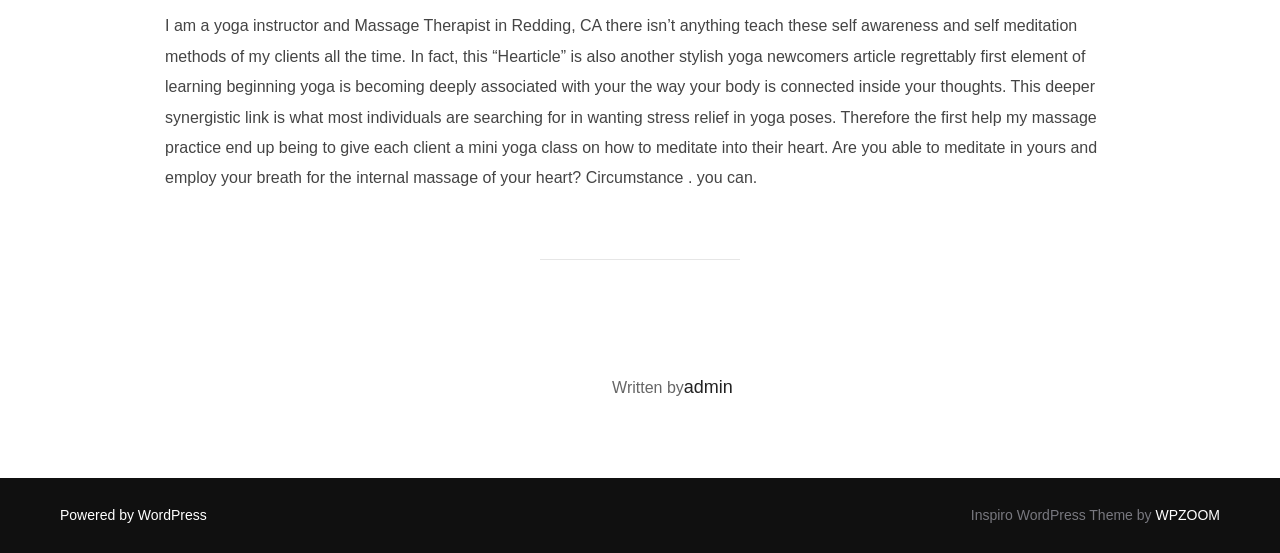Please find the bounding box for the following UI element description. Provide the coordinates in (top-left x, top-left y, bottom-right x, bottom-right y) format, with values between 0 and 1: admin

[0.534, 0.681, 0.573, 0.717]